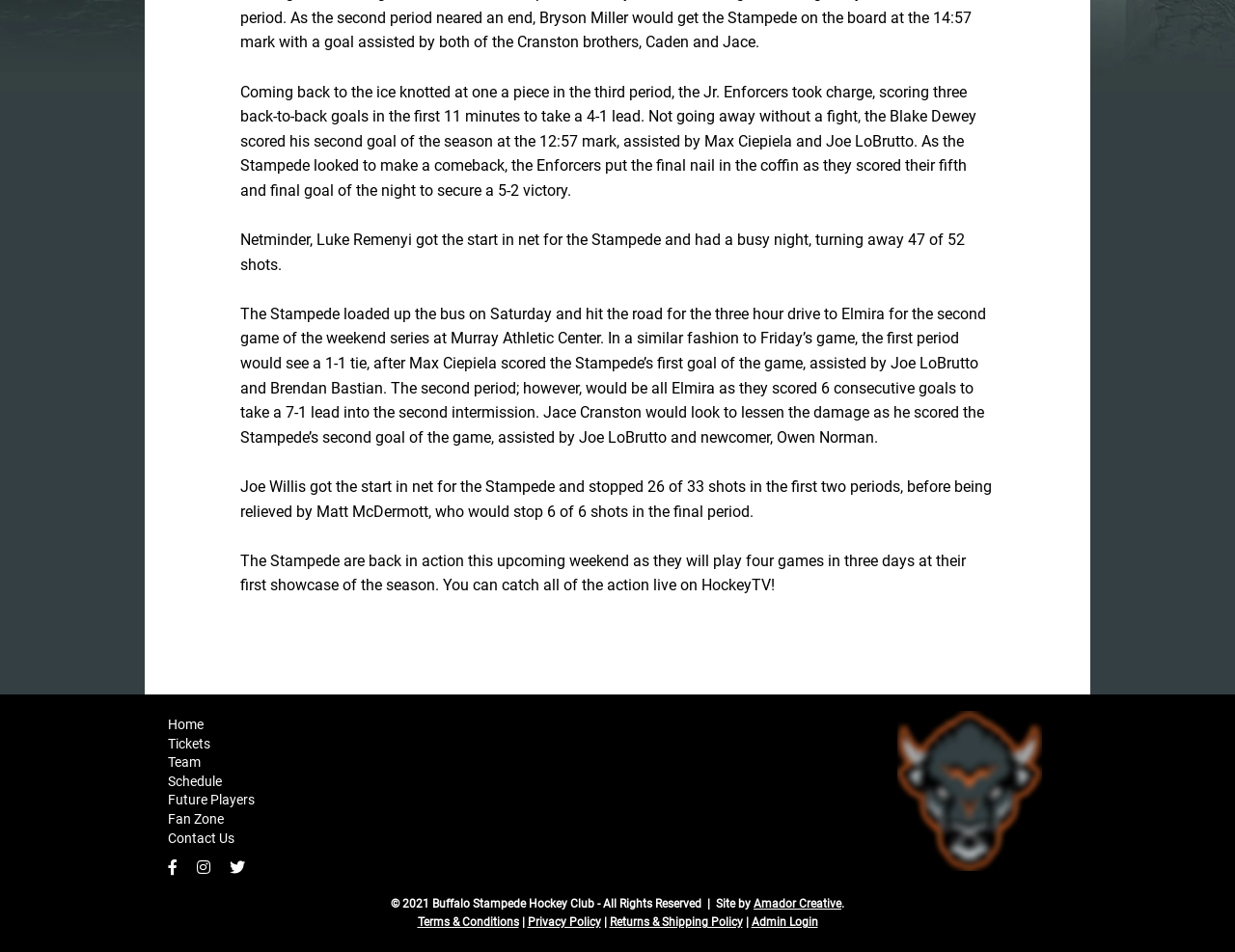Using the element description: "Terms & Conditions", determine the bounding box coordinates for the specified UI element. The coordinates should be four float numbers between 0 and 1, [left, top, right, bottom].

[0.338, 0.962, 0.42, 0.976]